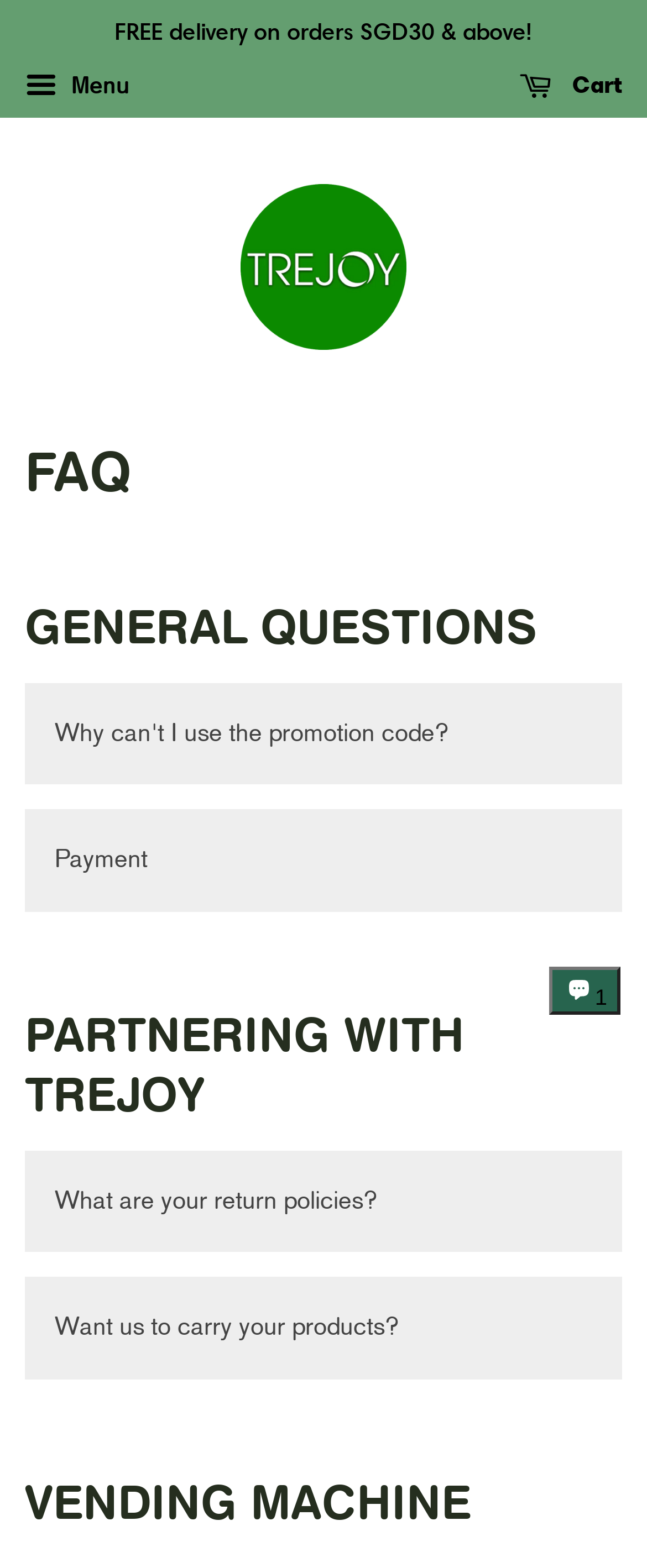Locate the bounding box coordinates of the clickable element to fulfill the following instruction: "Open 'Trejoy' link". Provide the coordinates as four float numbers between 0 and 1 in the format [left, top, right, bottom].

[0.372, 0.117, 0.628, 0.223]